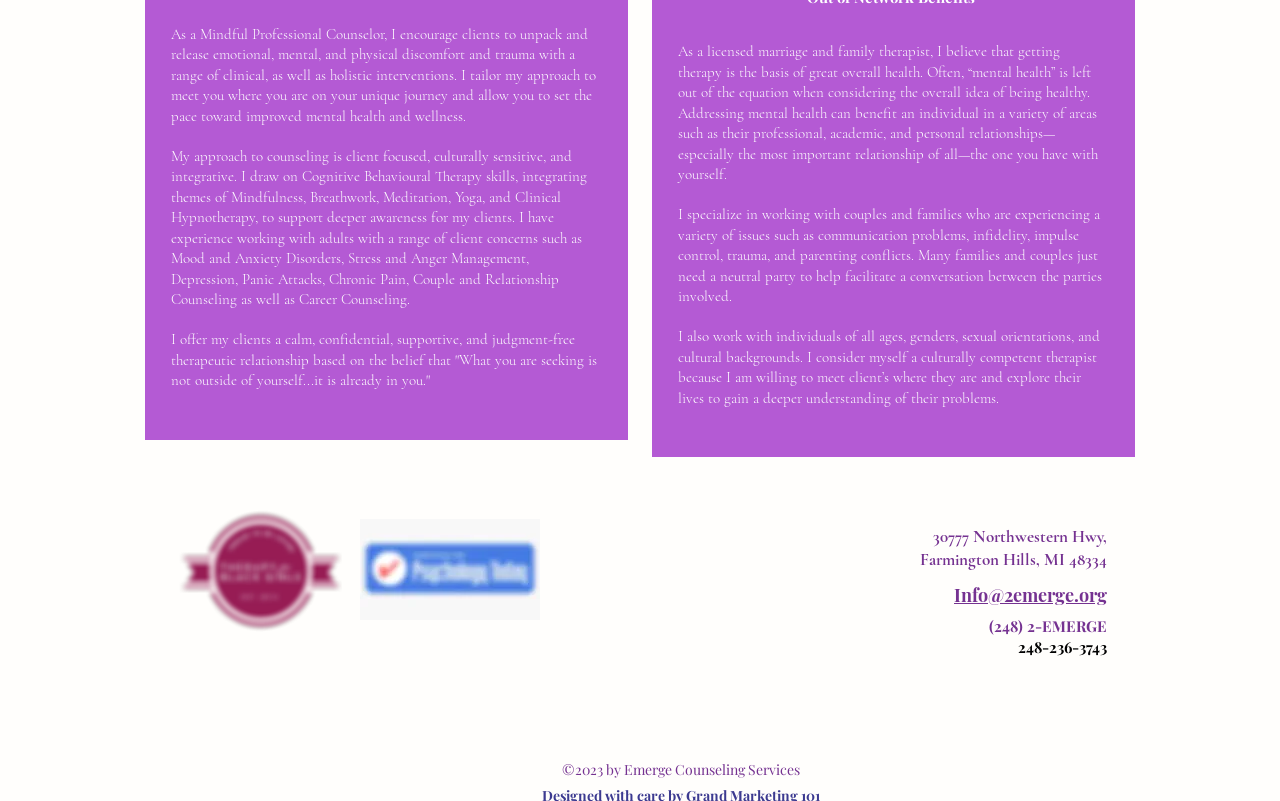Can you give a comprehensive explanation to the question given the content of the image?
What social media platforms are linked on this webpage?

The social media platforms linked on this webpage are Instagram and Facebook, as indicated by the links in the 'Social Bar' section at the bottom of the webpage.